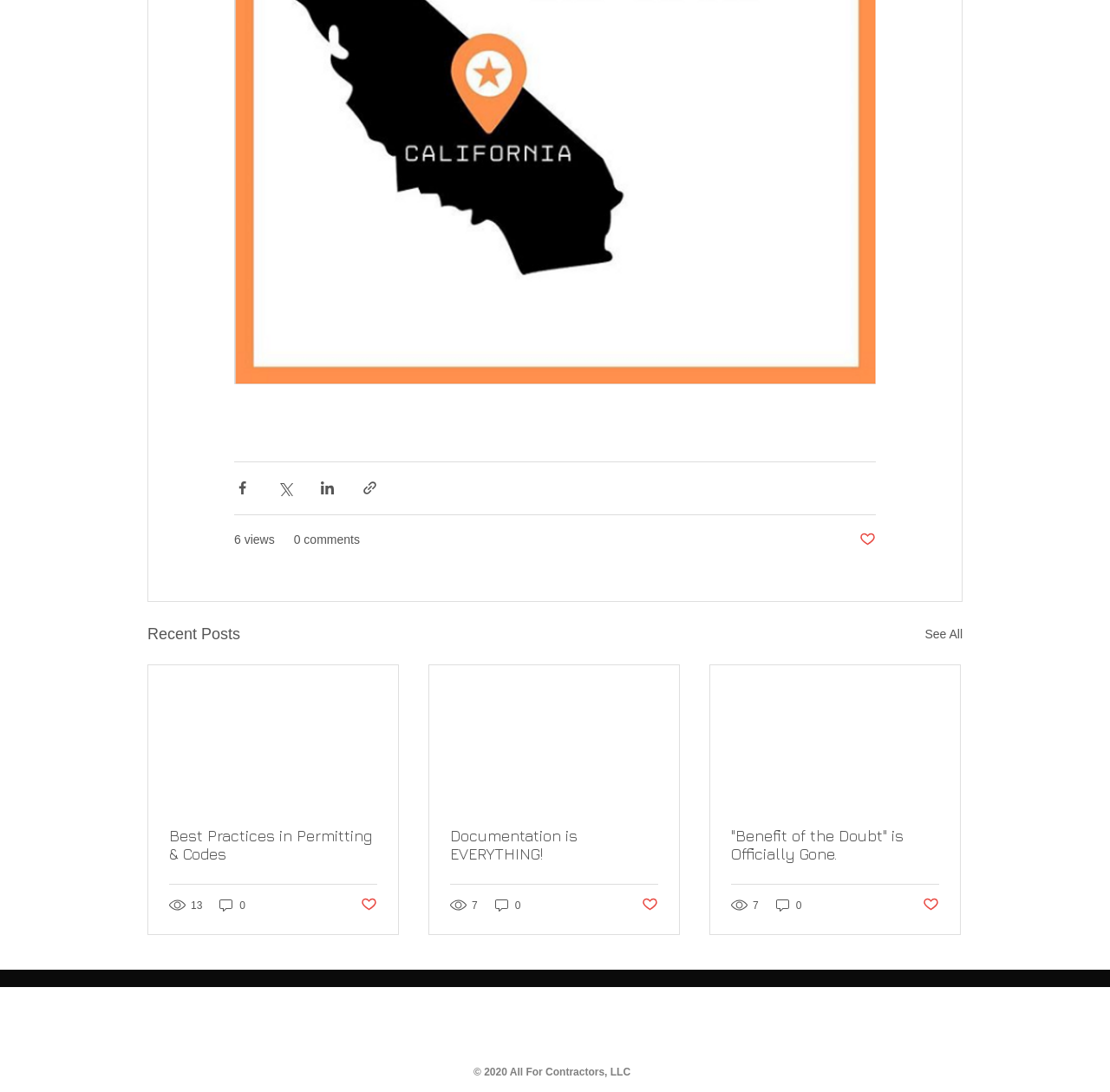Determine the coordinates of the bounding box for the clickable area needed to execute this instruction: "Like the post".

[0.774, 0.486, 0.789, 0.503]